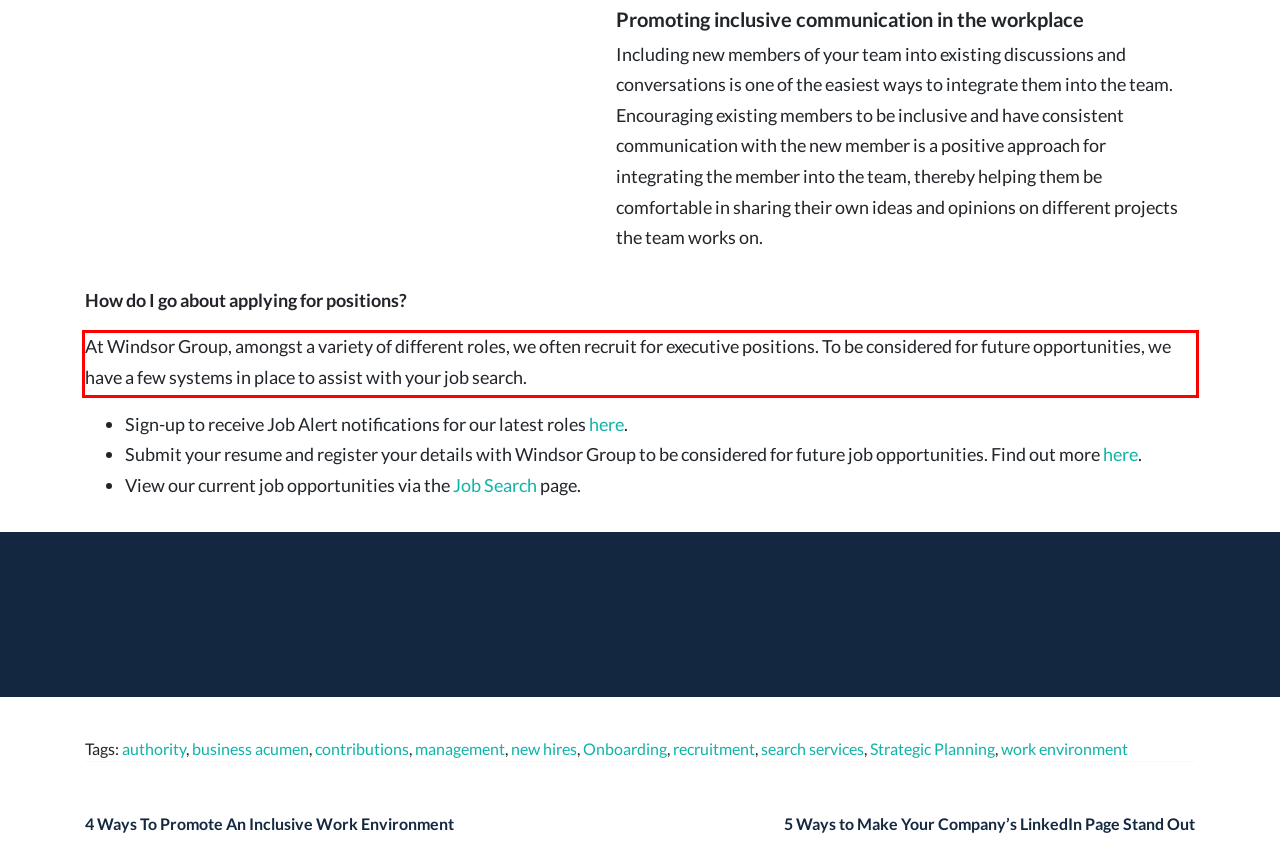The screenshot provided shows a webpage with a red bounding box. Apply OCR to the text within this red bounding box and provide the extracted content.

At Windsor Group, amongst a variety of different roles, we often recruit for executive positions. To be considered for future opportunities, we have a few systems in place to assist with your job search.